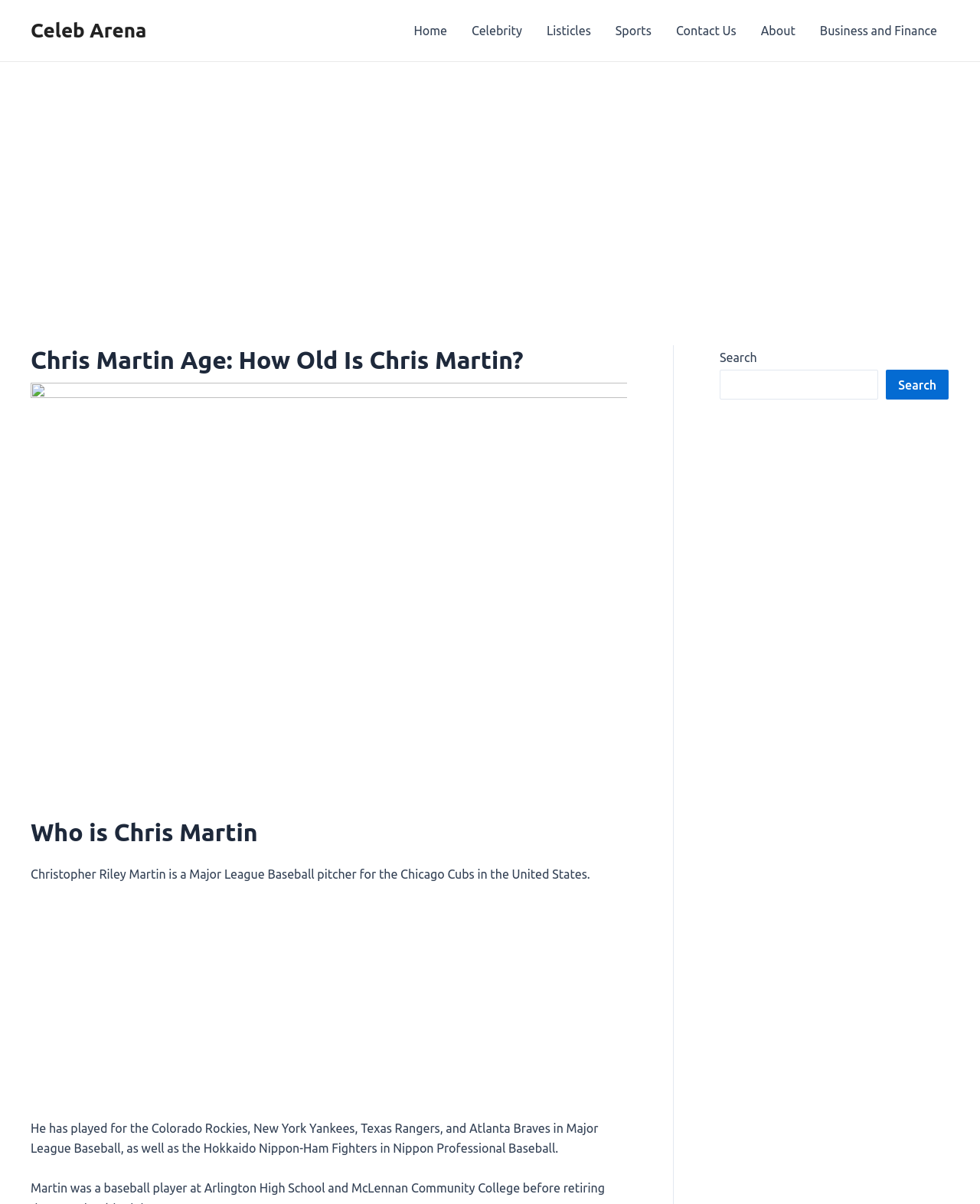Identify the bounding box coordinates of the element to click to follow this instruction: 'Read about Chris Martin'. Ensure the coordinates are four float values between 0 and 1, provided as [left, top, right, bottom].

[0.031, 0.287, 0.64, 0.311]